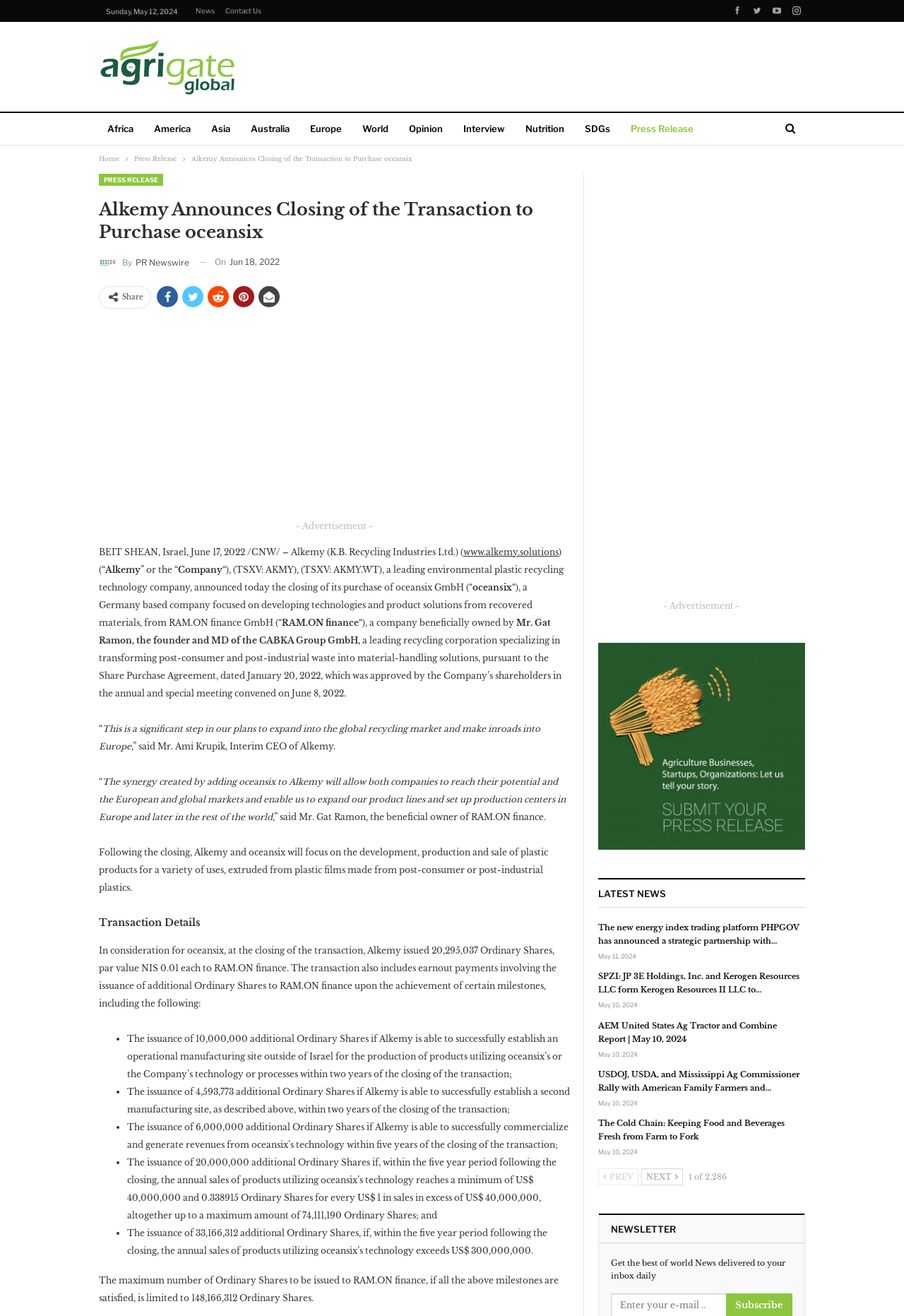Could you provide the bounding box coordinates for the portion of the screen to click to complete this instruction: "Click on the 'Africa' link"?

[0.109, 0.086, 0.157, 0.111]